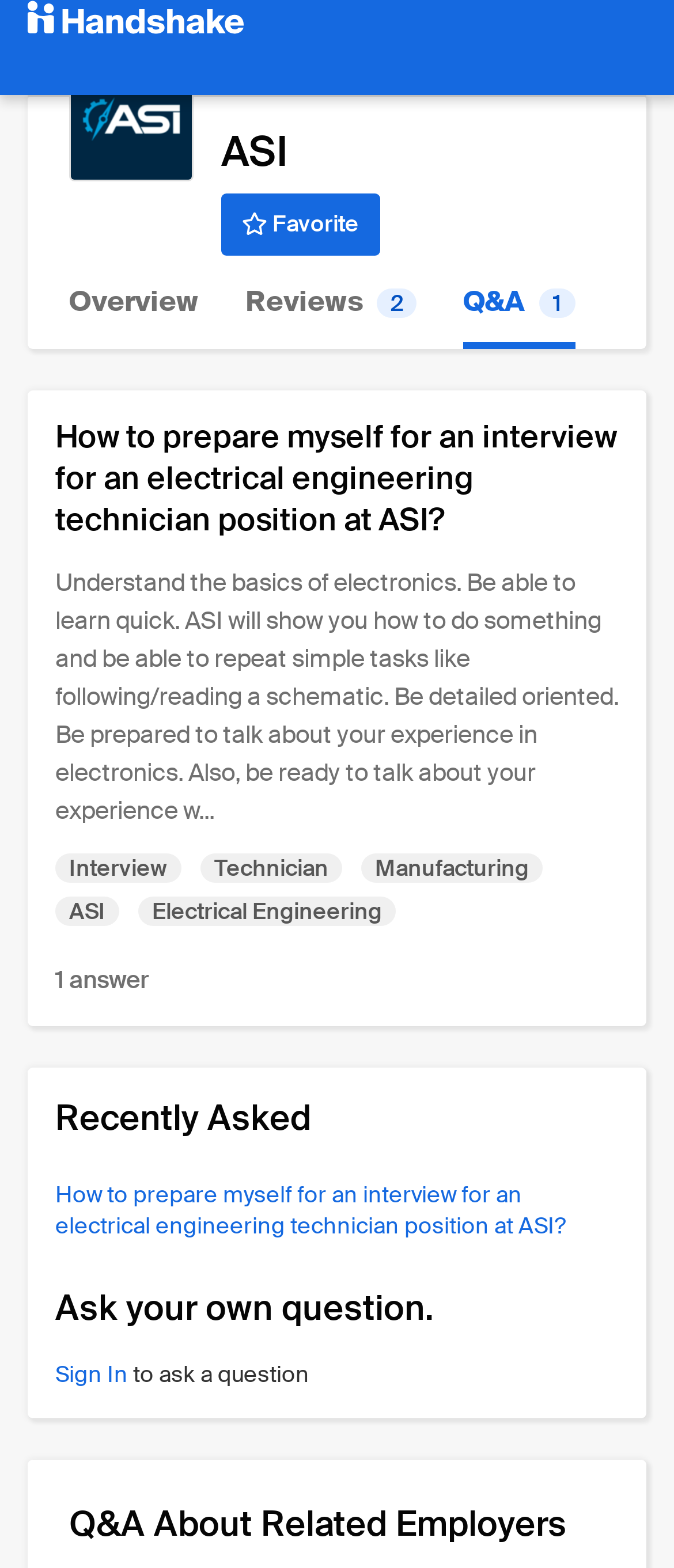Identify the bounding box coordinates for the UI element described by the following text: "Favorite". Provide the coordinates as four float numbers between 0 and 1, in the format [left, top, right, bottom].

[0.328, 0.123, 0.563, 0.163]